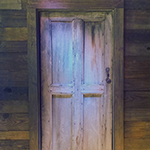Please analyze the image and provide a thorough answer to the question:
What is the atmosphere of the image?

The caption describes the soft blue lighting as 'subtly highlight[ing] the contours of the door, adding an inviting yet mysterious atmosphere', which suggests that the overall atmosphere of the image is a combination of being welcoming and enigmatic.